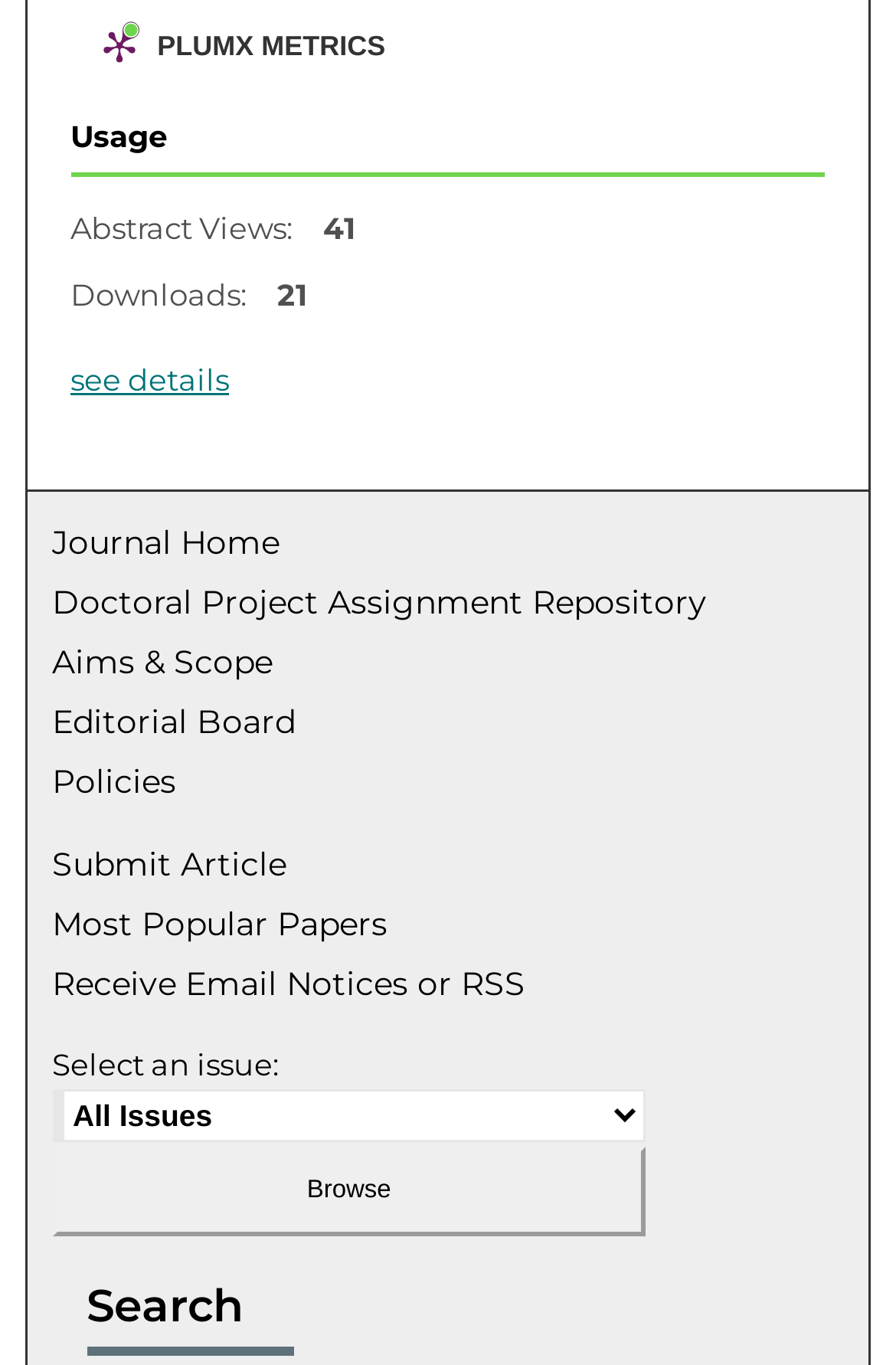Indicate the bounding box coordinates of the element that needs to be clicked to satisfy the following instruction: "submit an article". The coordinates should be four float numbers between 0 and 1, i.e., [left, top, right, bottom].

[0.058, 0.578, 0.942, 0.608]